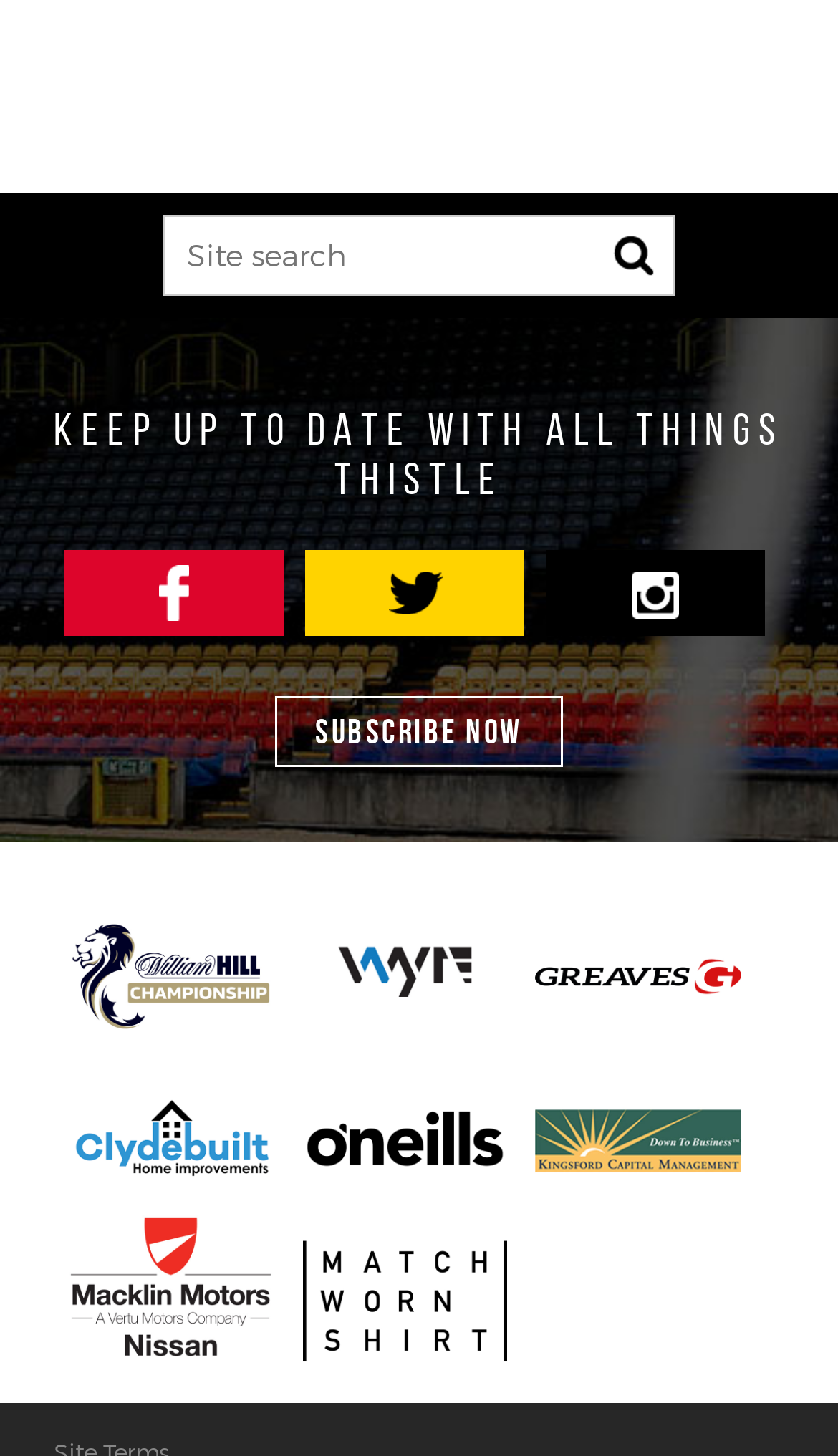Identify the bounding box coordinates of the area you need to click to perform the following instruction: "go to Partick Thistle FC homepage".

[0.082, 0.601, 0.326, 0.741]